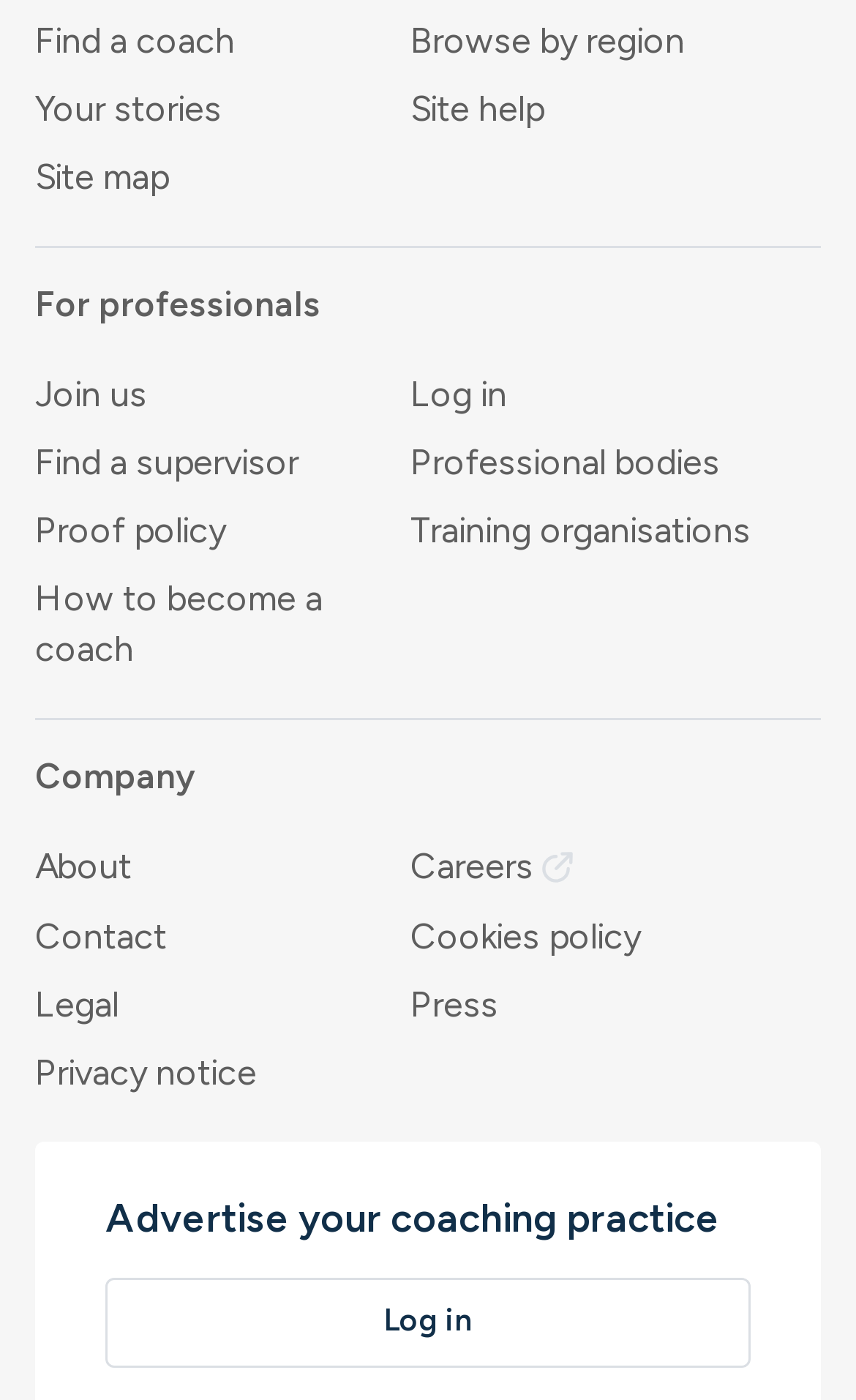Can you give a comprehensive explanation to the question given the content of the image?
What type of professionals can join this website?

The link 'Join us' and the text 'For professionals' suggest that the website is intended for professionals, specifically coaches, to join and utilize its resources.